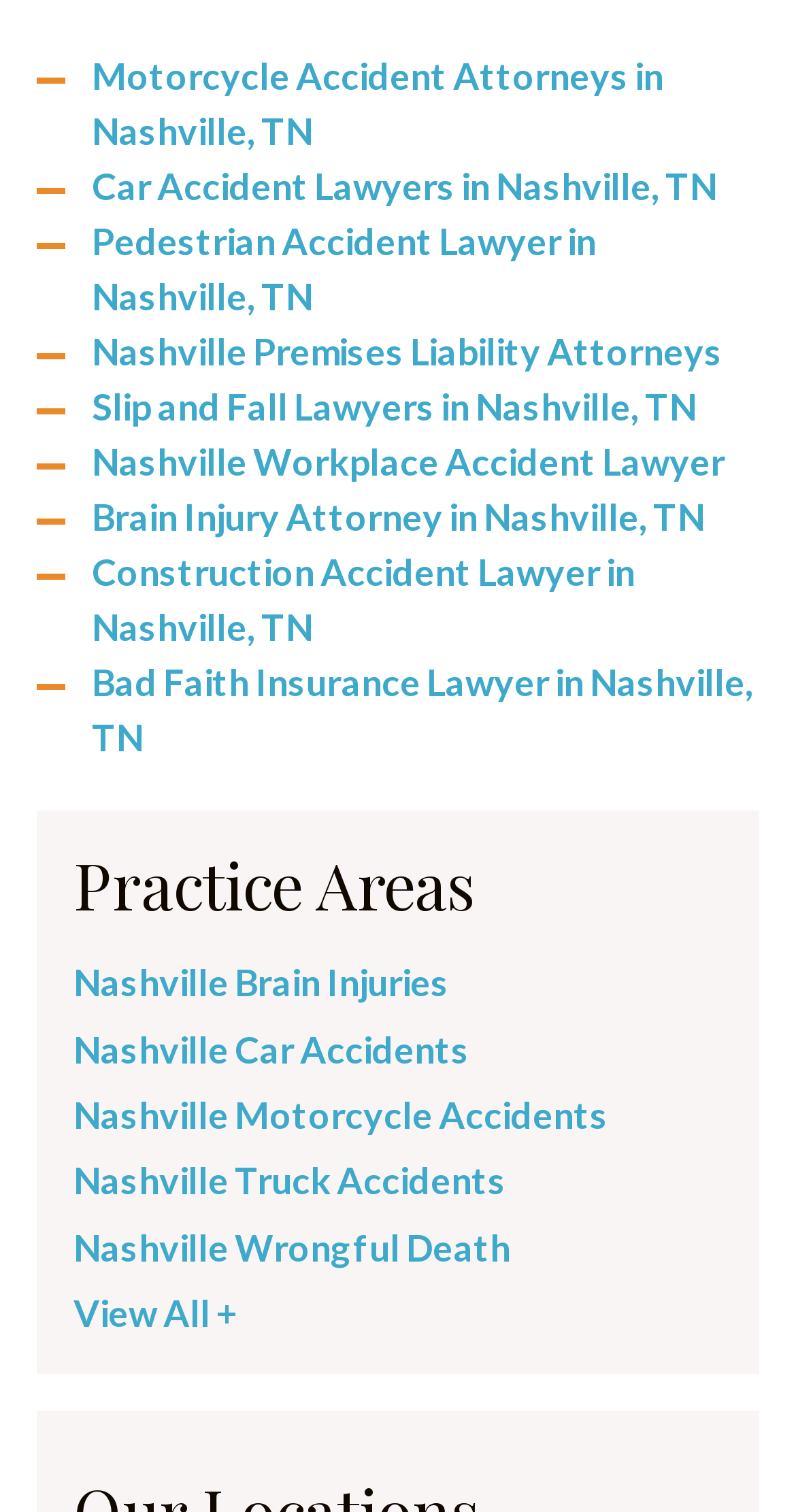Find the bounding box coordinates of the element's region that should be clicked in order to follow the given instruction: "Explore Nashville Wrongful Death". The coordinates should consist of four float numbers between 0 and 1, i.e., [left, top, right, bottom].

[0.092, 0.81, 0.641, 0.839]